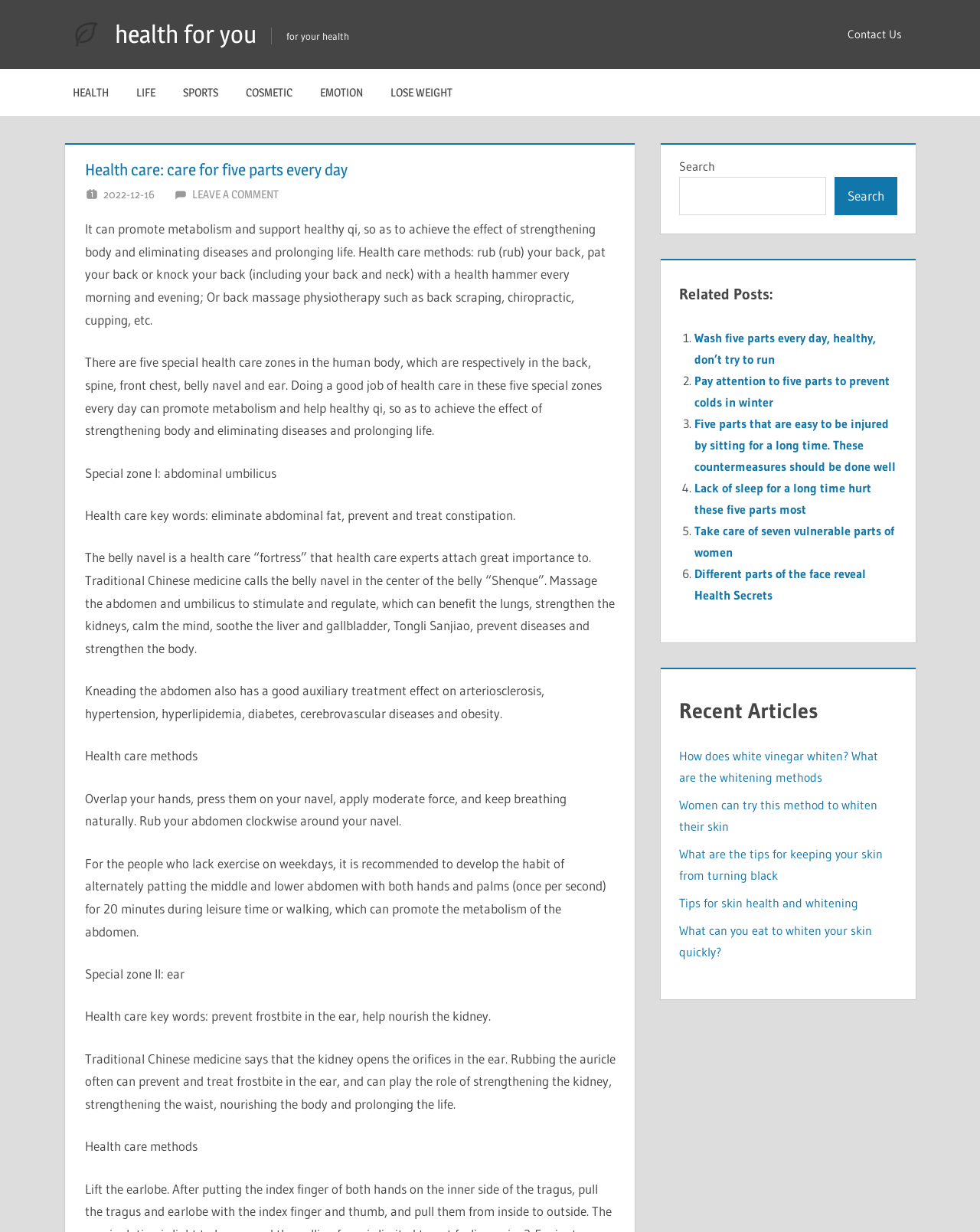Highlight the bounding box coordinates of the element that should be clicked to carry out the following instruction: "Click the 'Contact Us' link". The coordinates must be given as four float numbers ranging from 0 to 1, i.e., [left, top, right, bottom].

[0.851, 0.01, 0.934, 0.045]